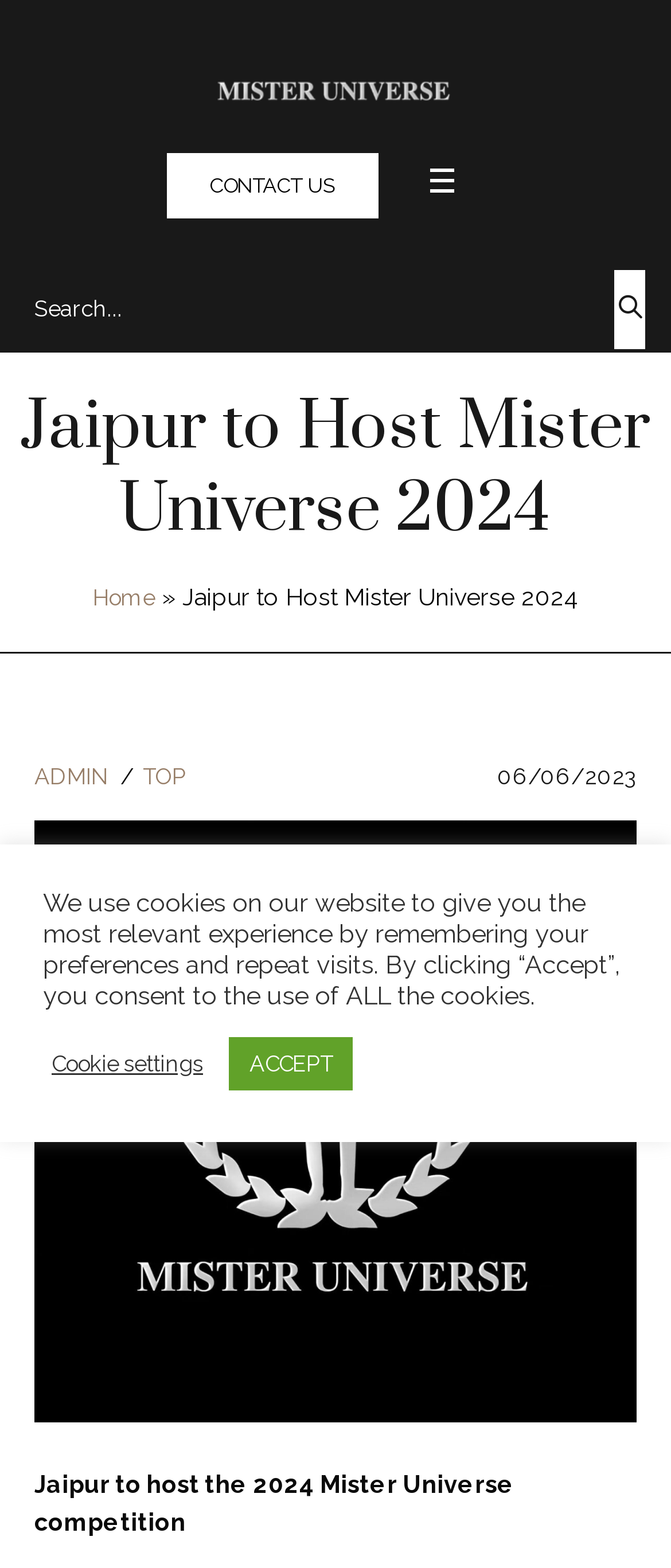Can you identify the bounding box coordinates of the clickable region needed to carry out this instruction: 'Search for something'? The coordinates should be four float numbers within the range of 0 to 1, stated as [left, top, right, bottom].

[0.0, 0.172, 1.0, 0.222]